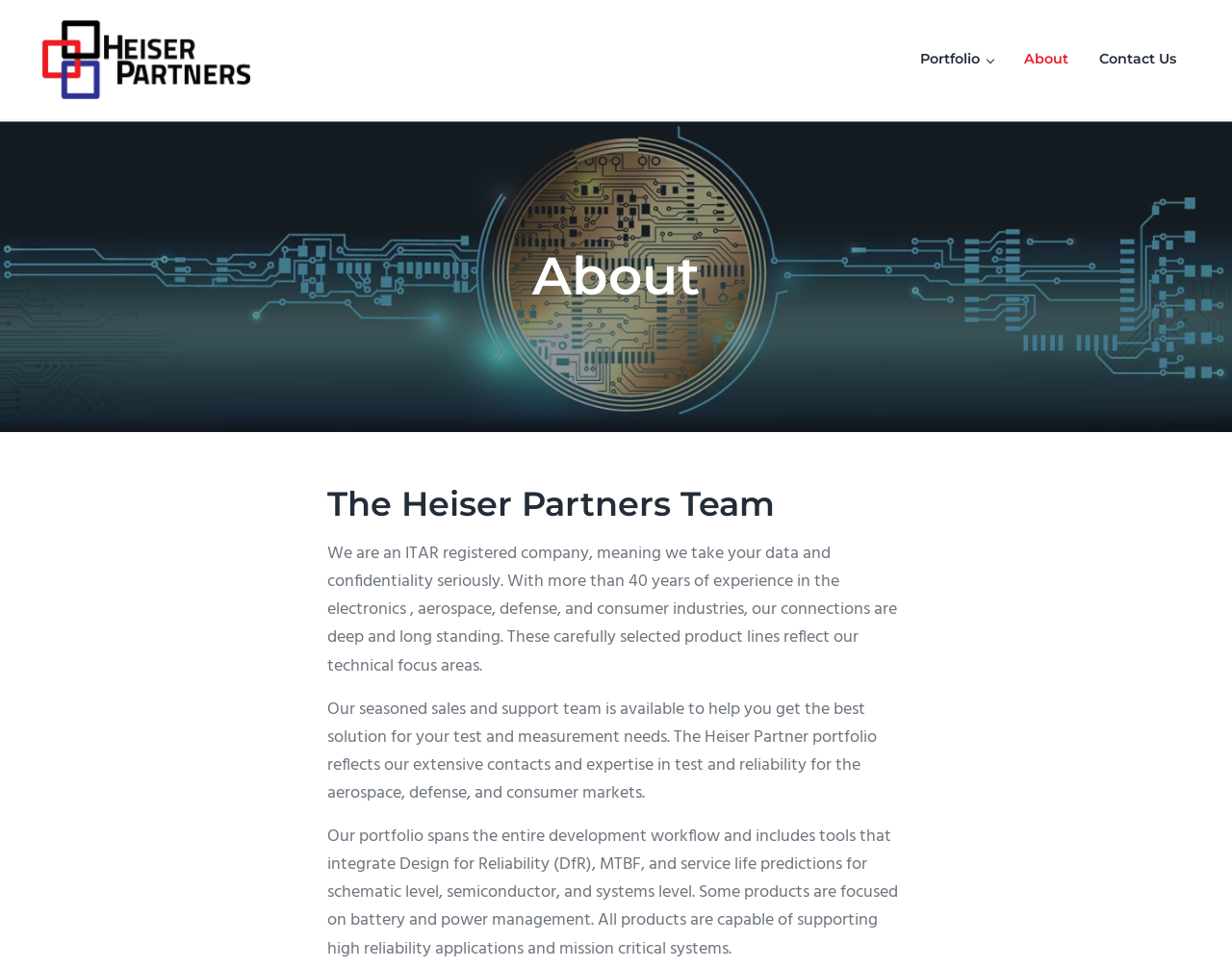Provide the bounding box coordinates of the HTML element this sentence describes: "Portfolio".

[0.735, 0.037, 0.819, 0.086]